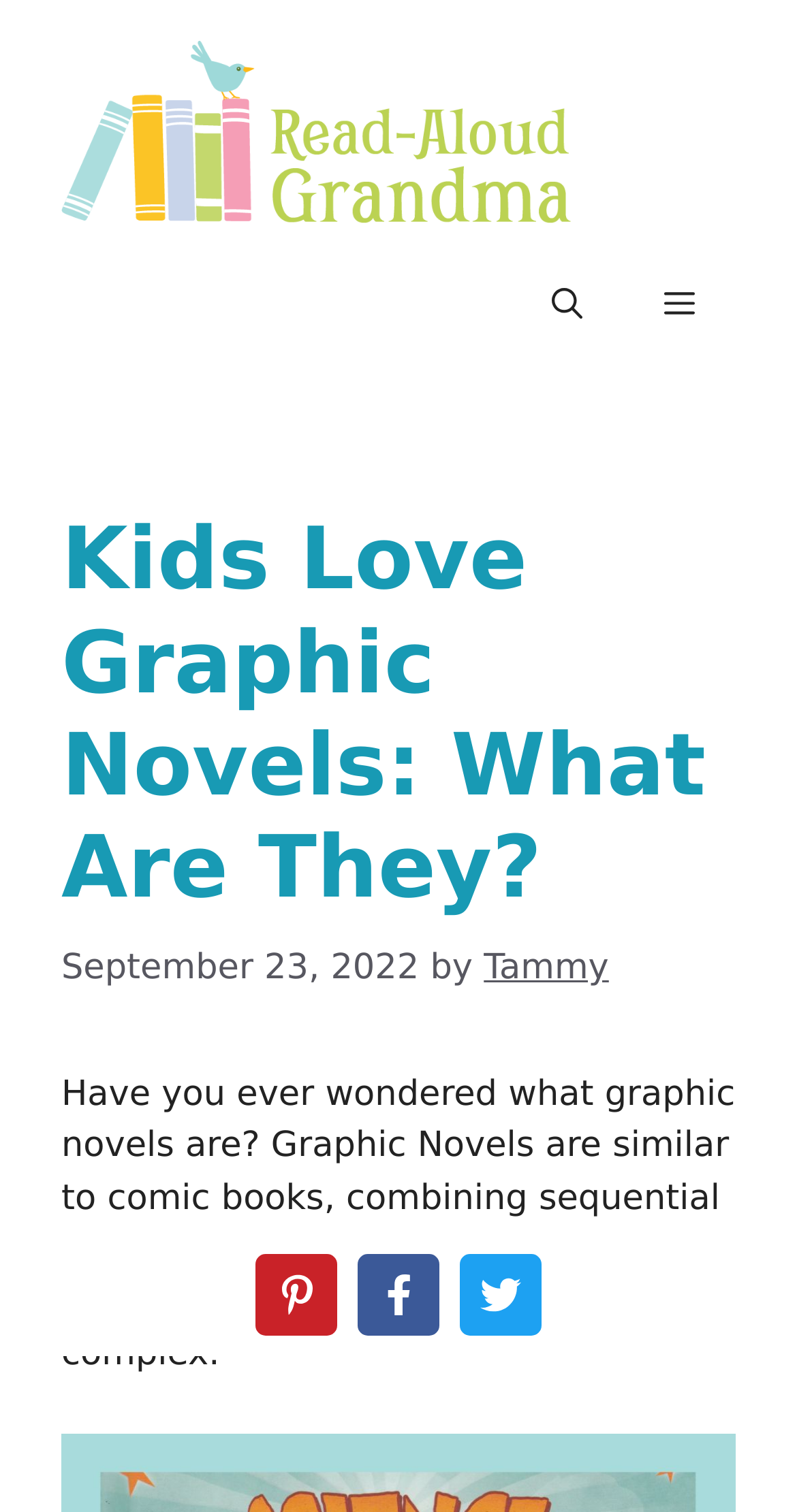Answer the following inquiry with a single word or phrase:
How many social media links are there?

3